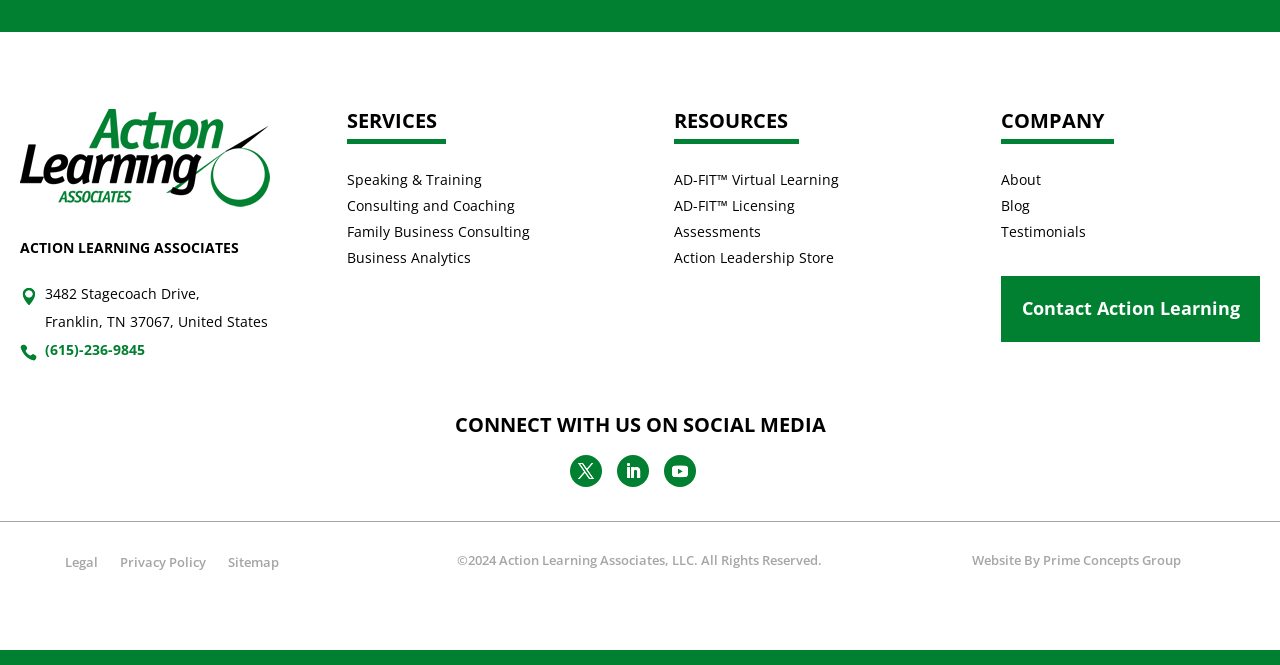Please provide a short answer using a single word or phrase for the question:
Who designed the company's website?

Prime Concepts Group